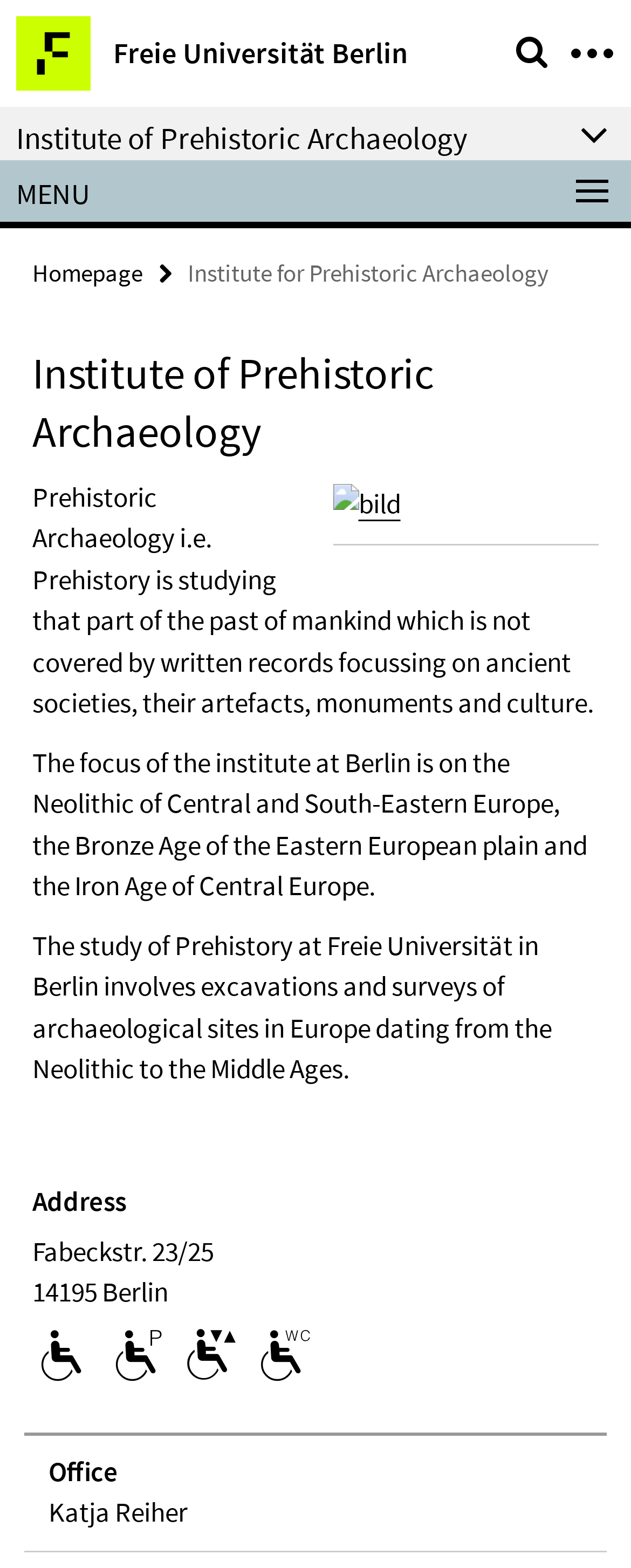What is the address of the institute?
Could you please answer the question thoroughly and with as much detail as possible?

I found the answer by looking at the static text elements that contain the address information, which is located at the bottom of the webpage. The address is Fabeckstr. 23/25, 14195 Berlin.